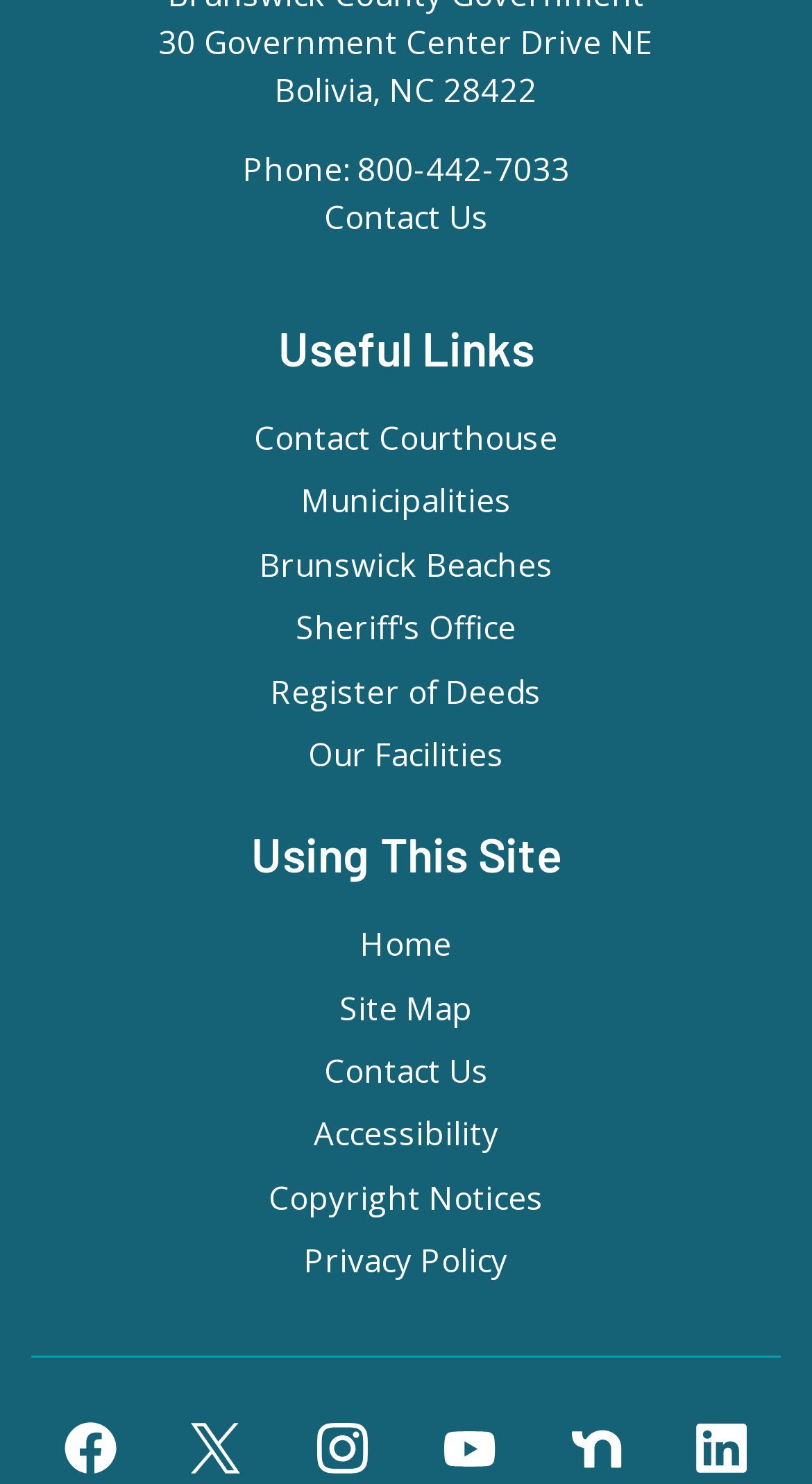Please specify the bounding box coordinates of the clickable section necessary to execute the following command: "Contact the courthouse".

[0.313, 0.281, 0.687, 0.309]